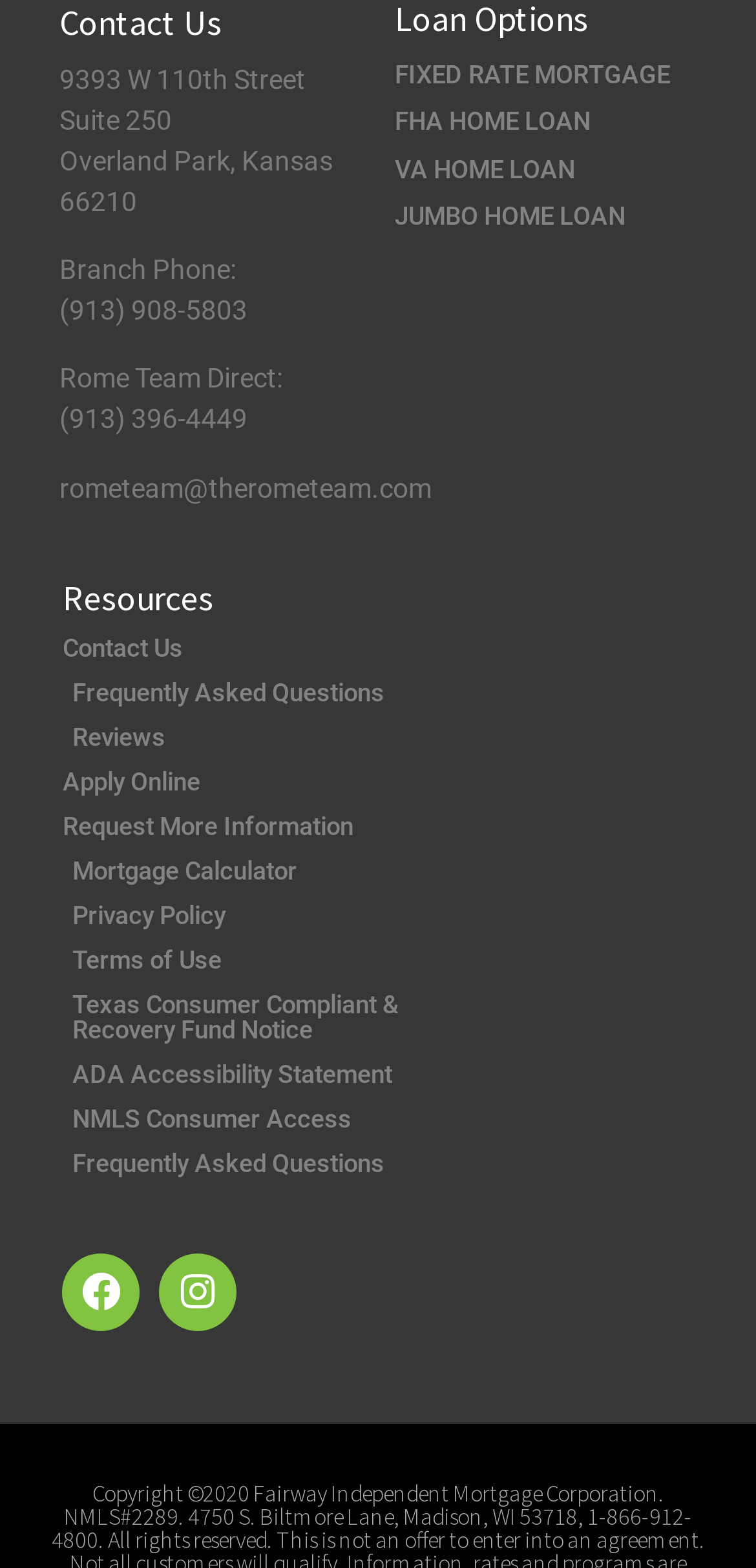Please specify the bounding box coordinates of the clickable section necessary to execute the following command: "View blackbeard's landscape".

None